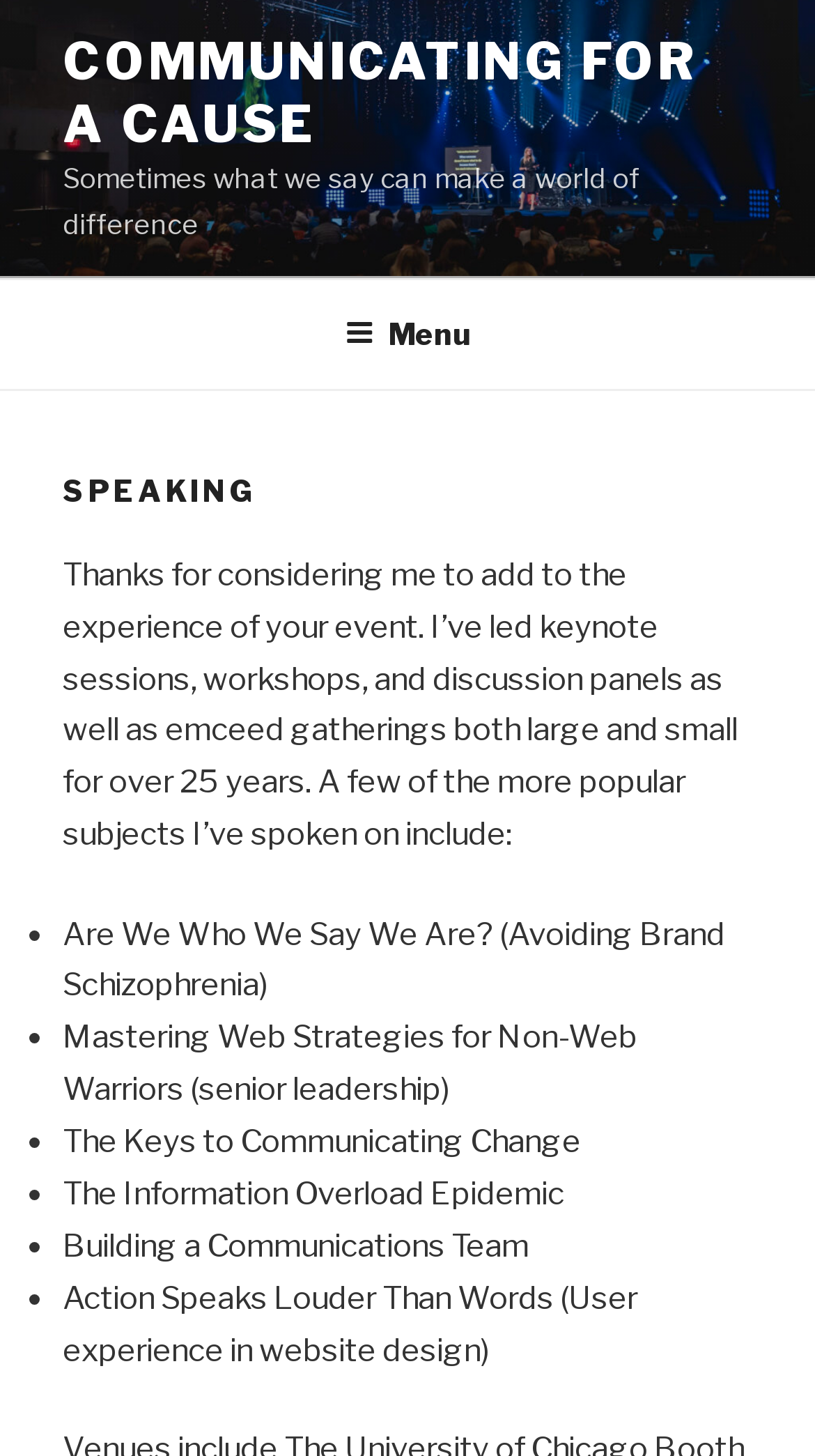Provide a comprehensive caption for the webpage.

The webpage is about "Speaking – Communicating for a Cause". At the top, there is a link "COMMUNICATING FOR A CAUSE" followed by a static text "Sometimes what we say can make a world of difference". Below this, there is a navigation menu "Top Menu" that spans the entire width of the page. 

On the left side of the page, there is a button "Menu" that controls the top menu. When expanded, it reveals a header section with a heading "SPEAKING" at the top. Below the heading, there is a paragraph of text describing the speaker's experience and expertise in leading keynote sessions, workshops, and discussion panels.

Underneath the paragraph, there is a list of popular speaking subjects, each marked with a bullet point. The list includes topics such as "Are We Who We Say We Are? (Avoiding Brand Schizophrenia)", "Mastering Web Strategies for Non-Web Warriors (senior leadership)", "The Keys to Communicating Change", "The Information Overload Epidemic", "Building a Communications Team", and "Action Speaks Louder Than Words (User experience in website design)".